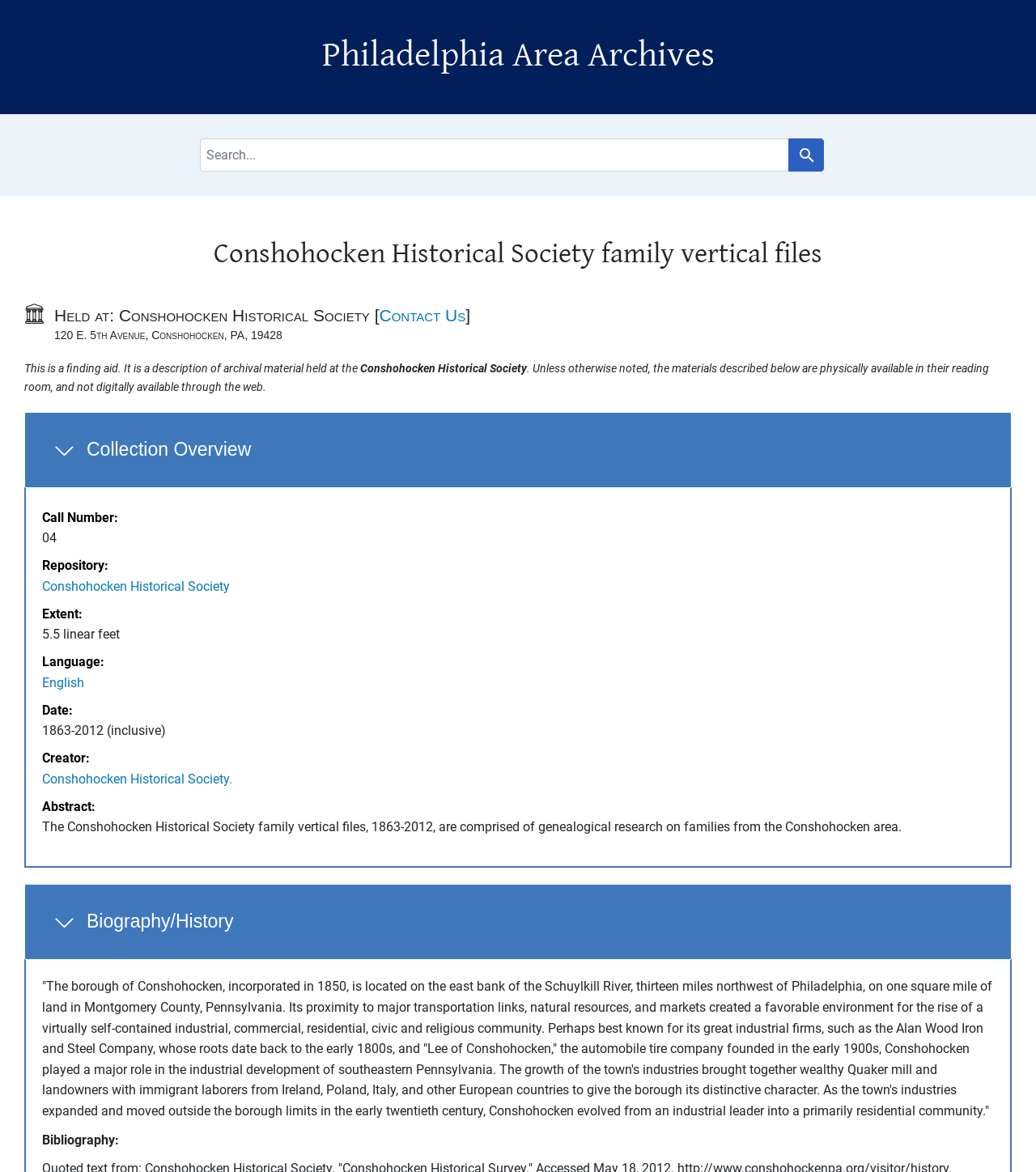Determine the bounding box coordinates of the element that should be clicked to execute the following command: "Search for archives".

[0.193, 0.118, 0.807, 0.147]